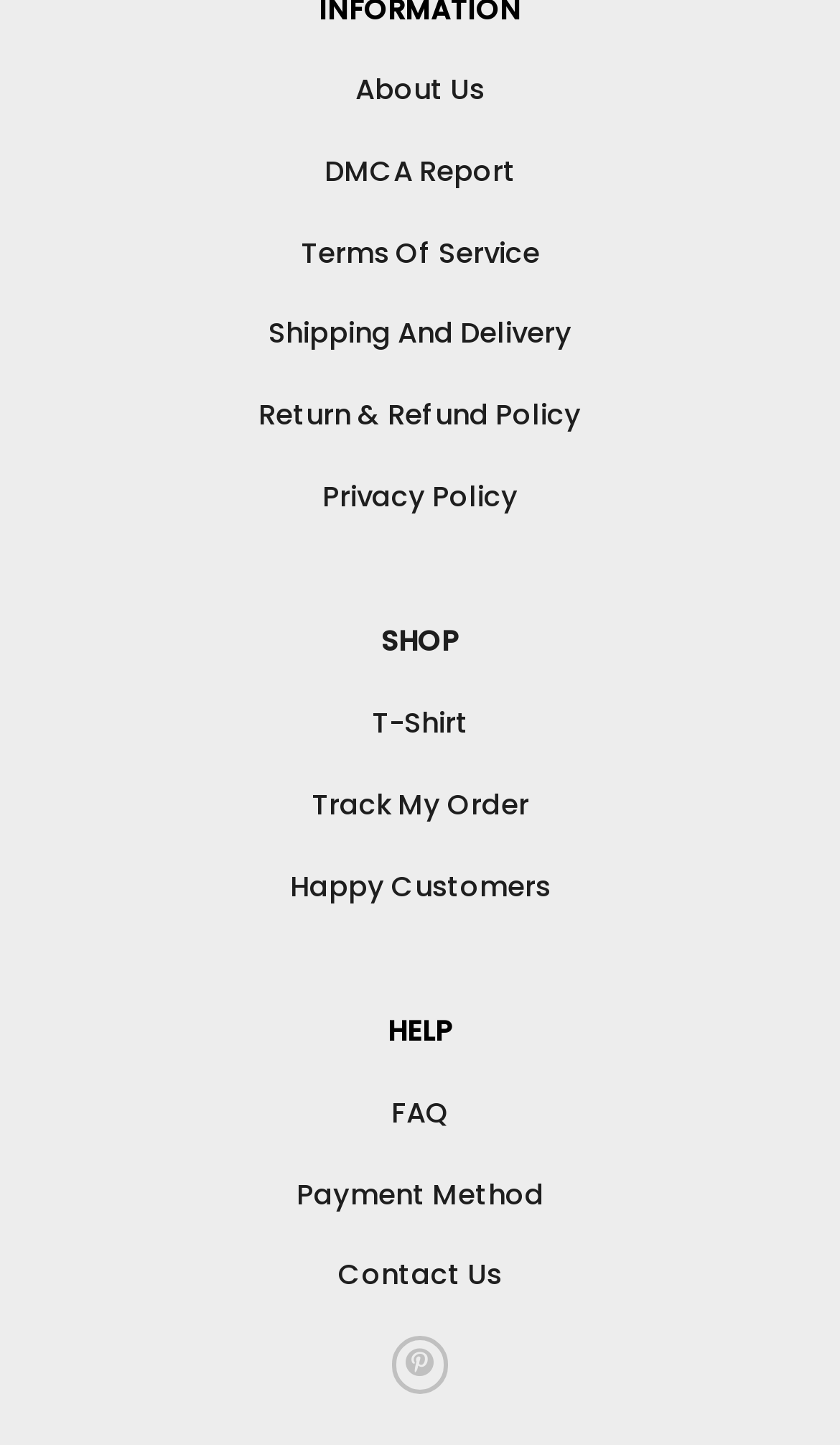Please provide a brief answer to the question using only one word or phrase: 
What social media platform is available for following?

Pinterest